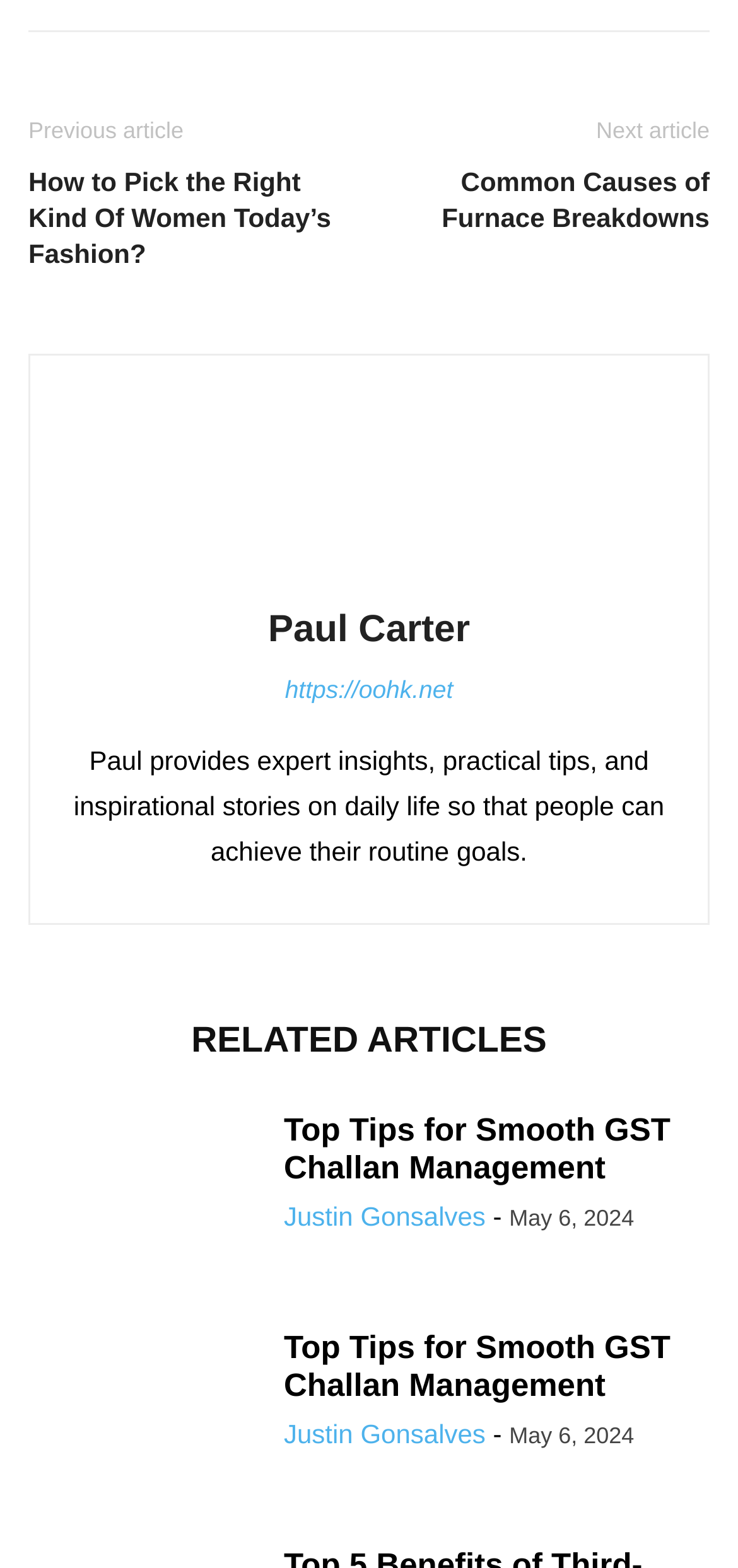What is the purpose of the webpage?
From the image, respond with a single word or phrase.

To provide articles and expert insights